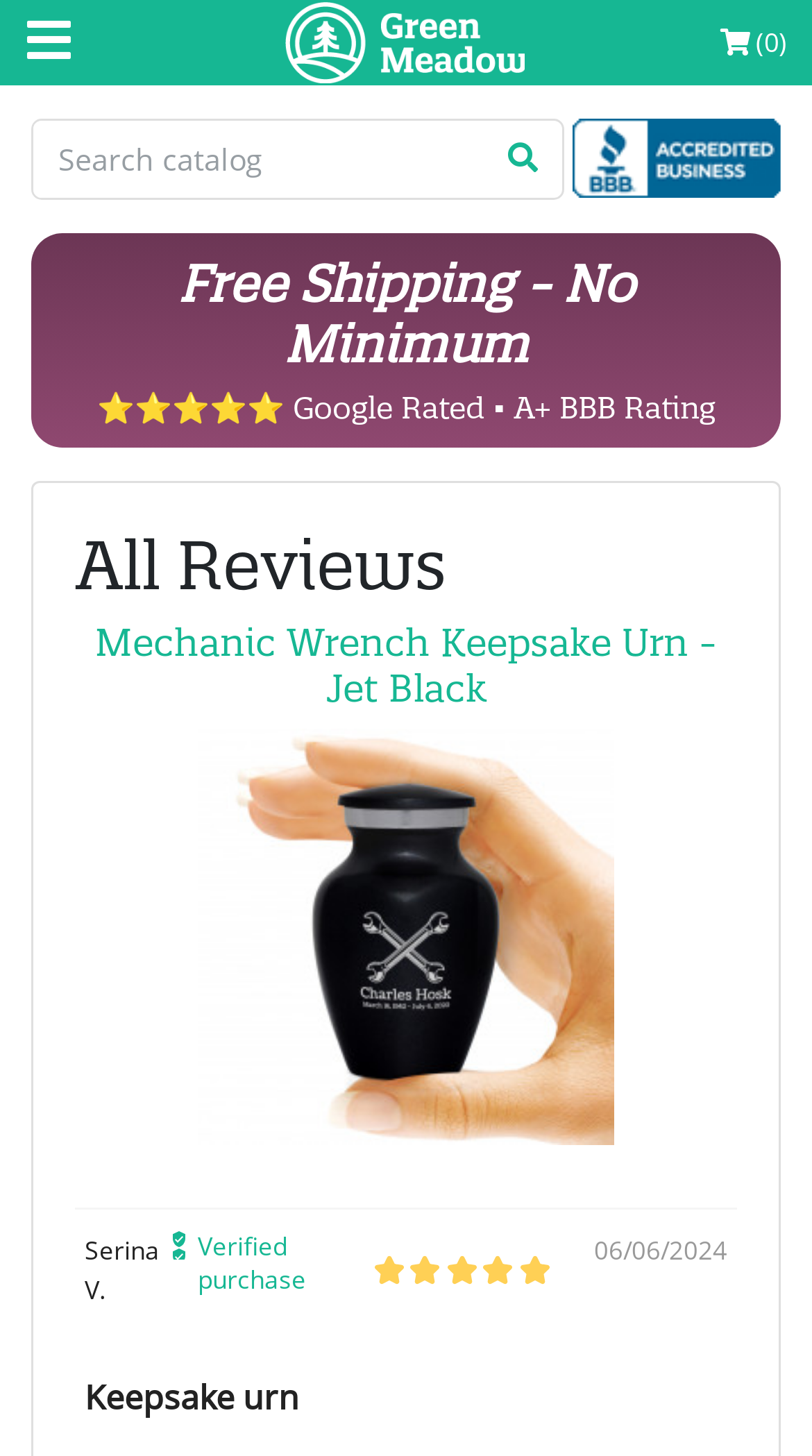Please give a one-word or short phrase response to the following question: 
What is the rating of the company?

⭐⭐⭐⭐⭐